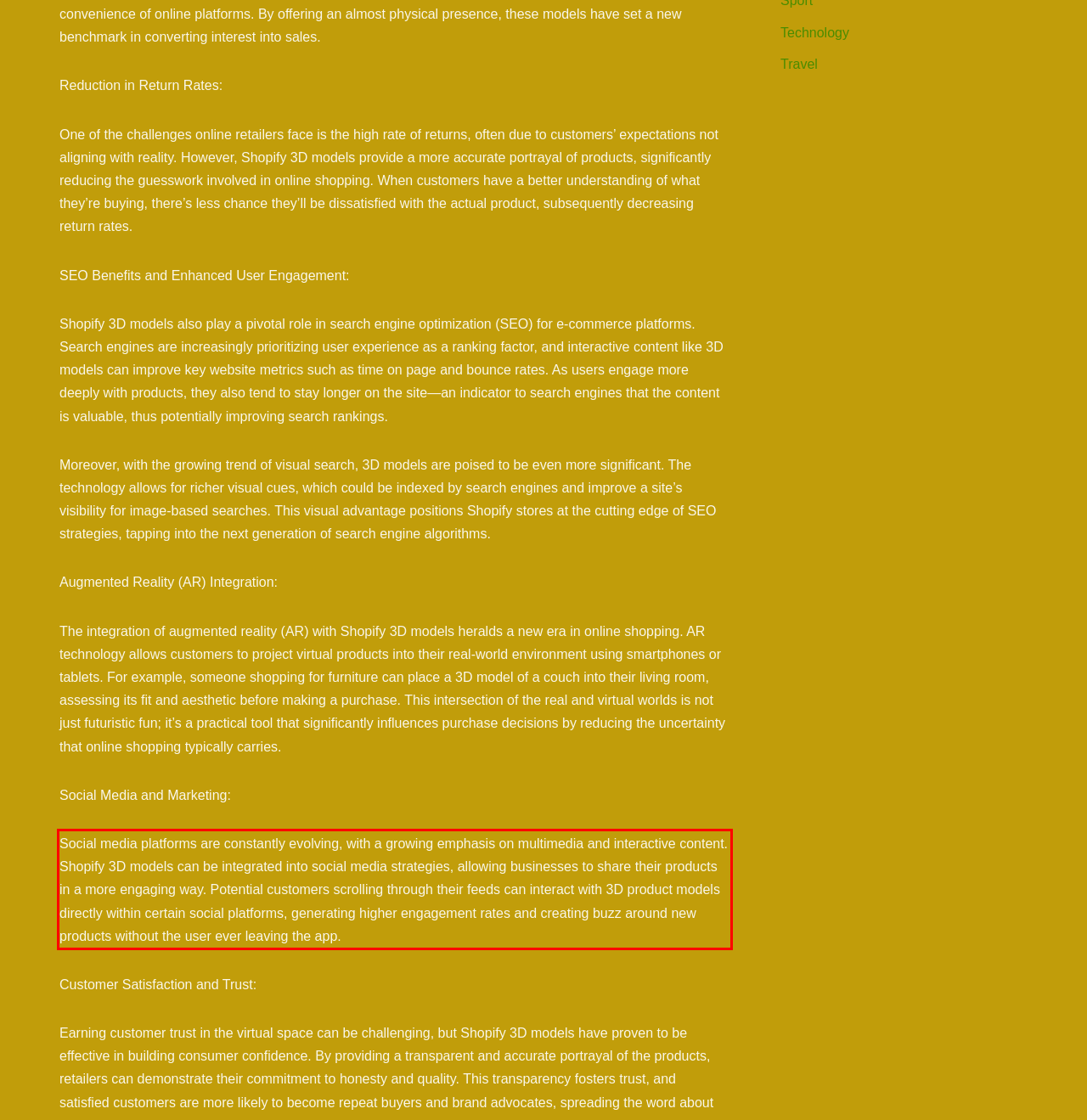Analyze the screenshot of the webpage that features a red bounding box and recognize the text content enclosed within this red bounding box.

Social media platforms are constantly evolving, with a growing emphasis on multimedia and interactive content. Shopify 3D models can be integrated into social media strategies, allowing businesses to share their products in a more engaging way. Potential customers scrolling through their feeds can interact with 3D product models directly within certain social platforms, generating higher engagement rates and creating buzz around new products without the user ever leaving the app.